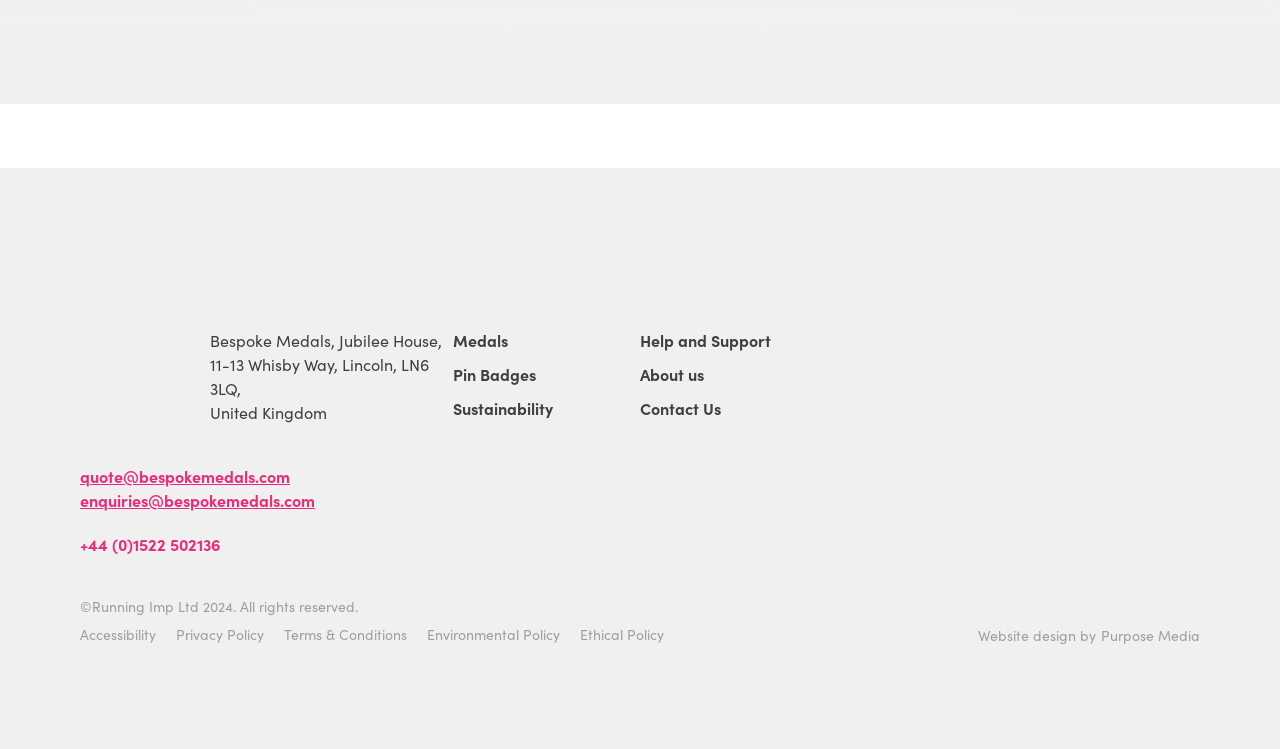Locate the bounding box coordinates of the segment that needs to be clicked to meet this instruction: "Check terms and conditions".

[0.222, 0.833, 0.318, 0.86]